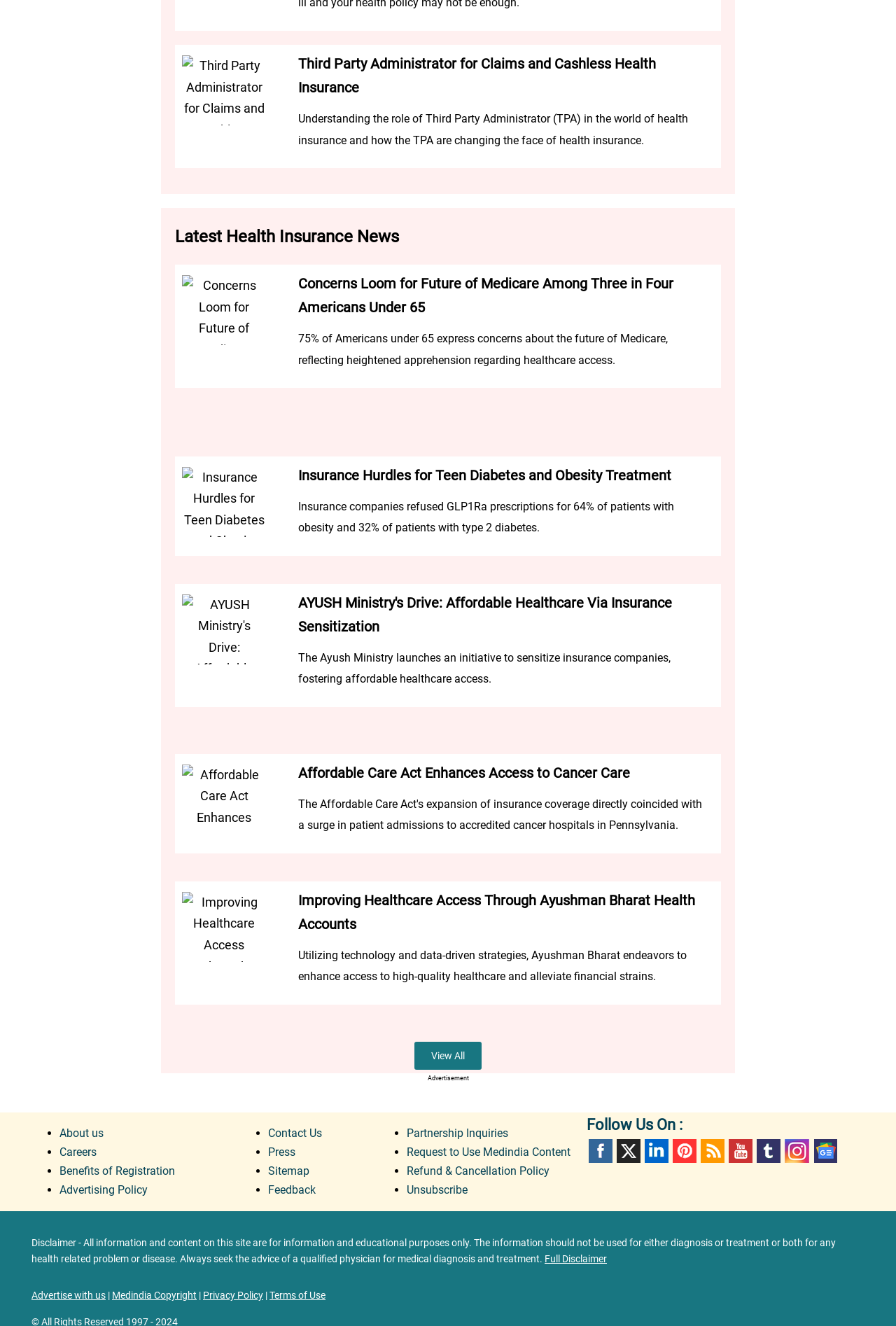Identify the bounding box coordinates for the UI element described as follows: "Request to Use Medindia Content". Ensure the coordinates are four float numbers between 0 and 1, formatted as [left, top, right, bottom].

[0.454, 0.864, 0.637, 0.874]